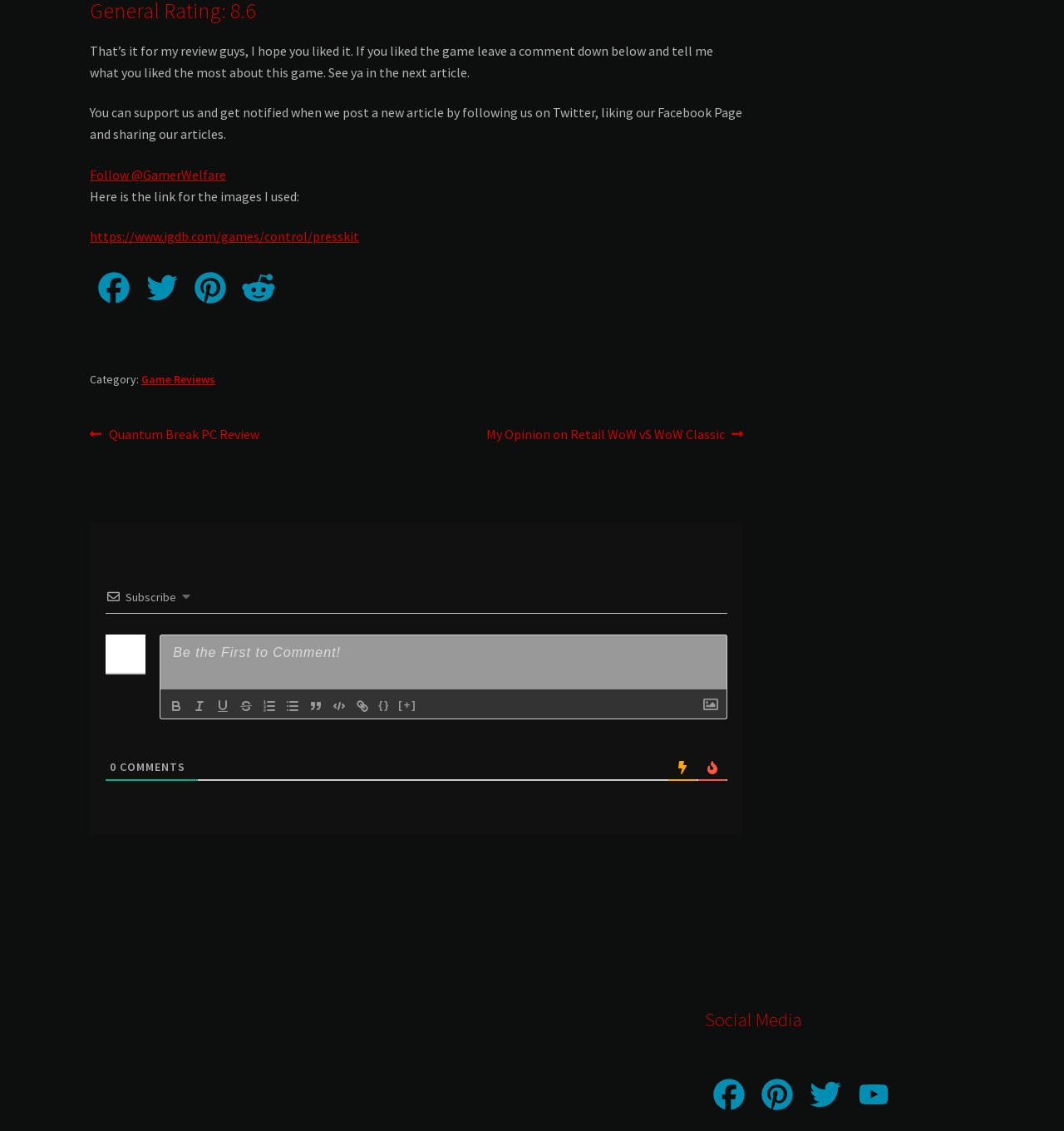Please provide the bounding box coordinates in the format (top-left x, top-left y, bottom-right x, bottom-right y). Remember, all values are floating point numbers between 0 and 1. What is the bounding box coordinate of the region described as: parent_node: {} title="Code Block"

[0.308, 0.616, 0.33, 0.633]